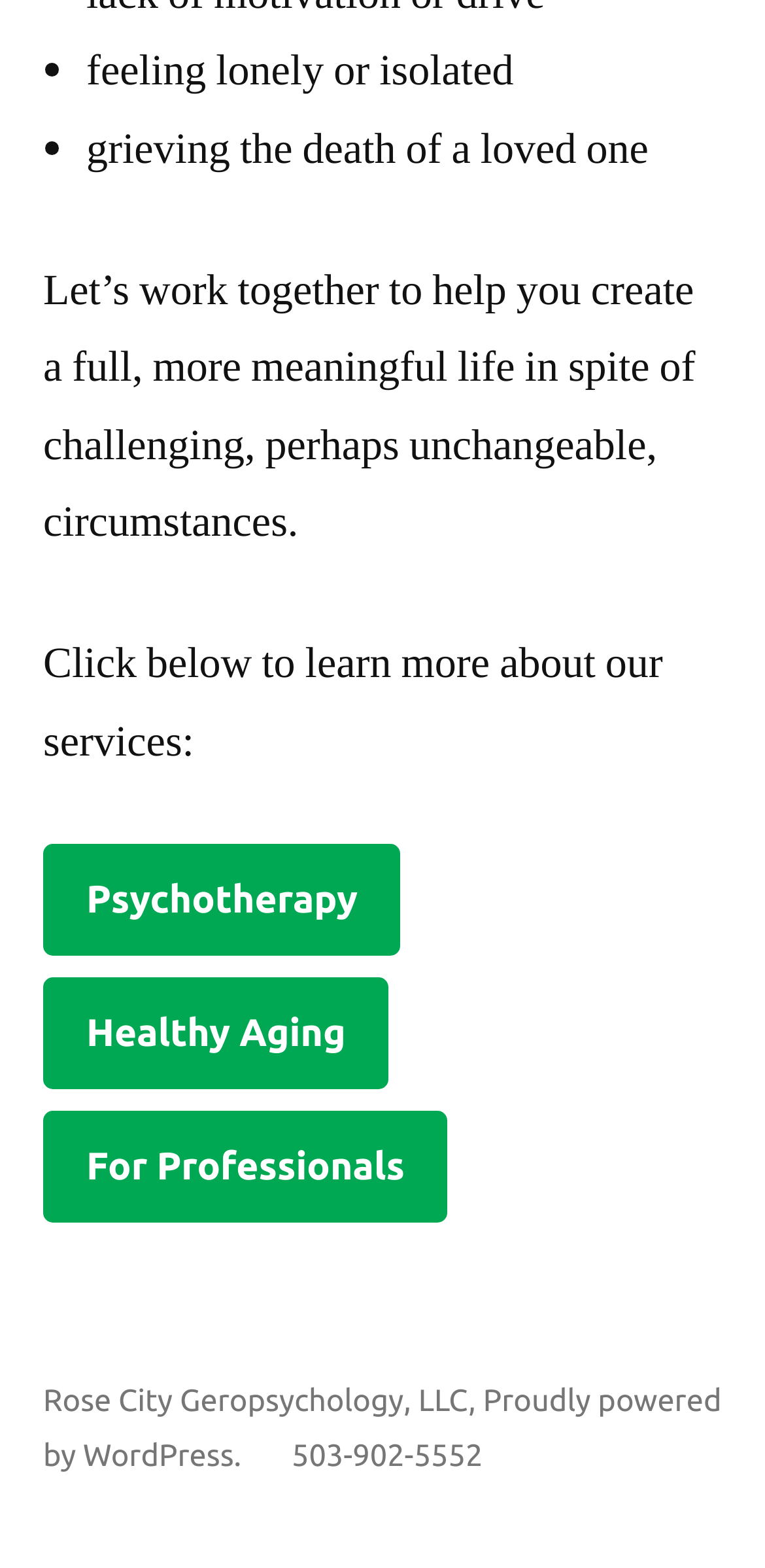What services are offered by this organization?
Please provide a detailed answer to the question.

The website provides links to three services: 'Psychotherapy', 'Healthy Aging', and 'For Professionals', indicating that these are the services offered by this organization.